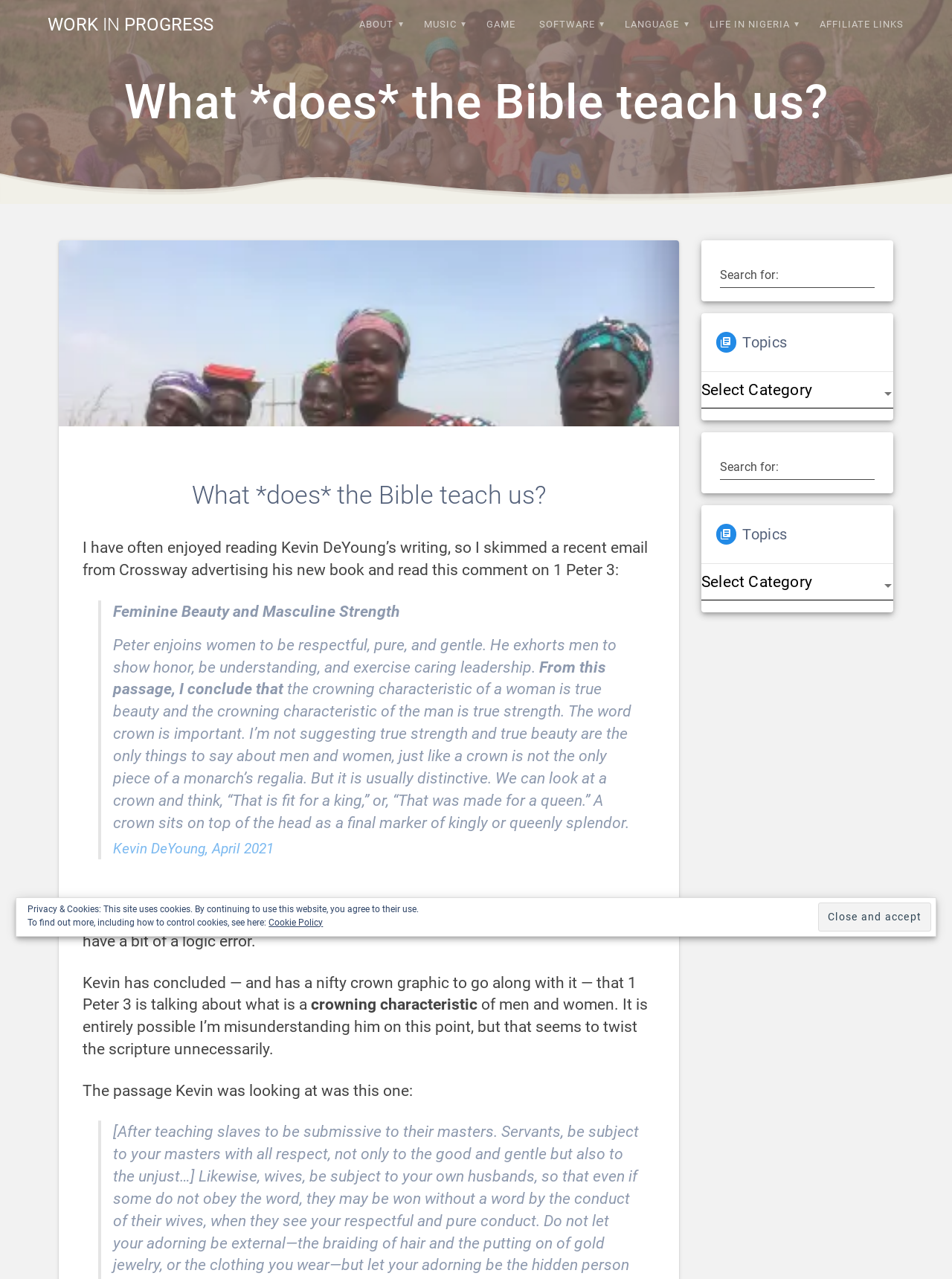From the given element description: "Affiliate Links", find the bounding box for the UI element. Provide the coordinates as four float numbers between 0 and 1, in the order [left, top, right, bottom].

[0.851, 0.006, 0.959, 0.032]